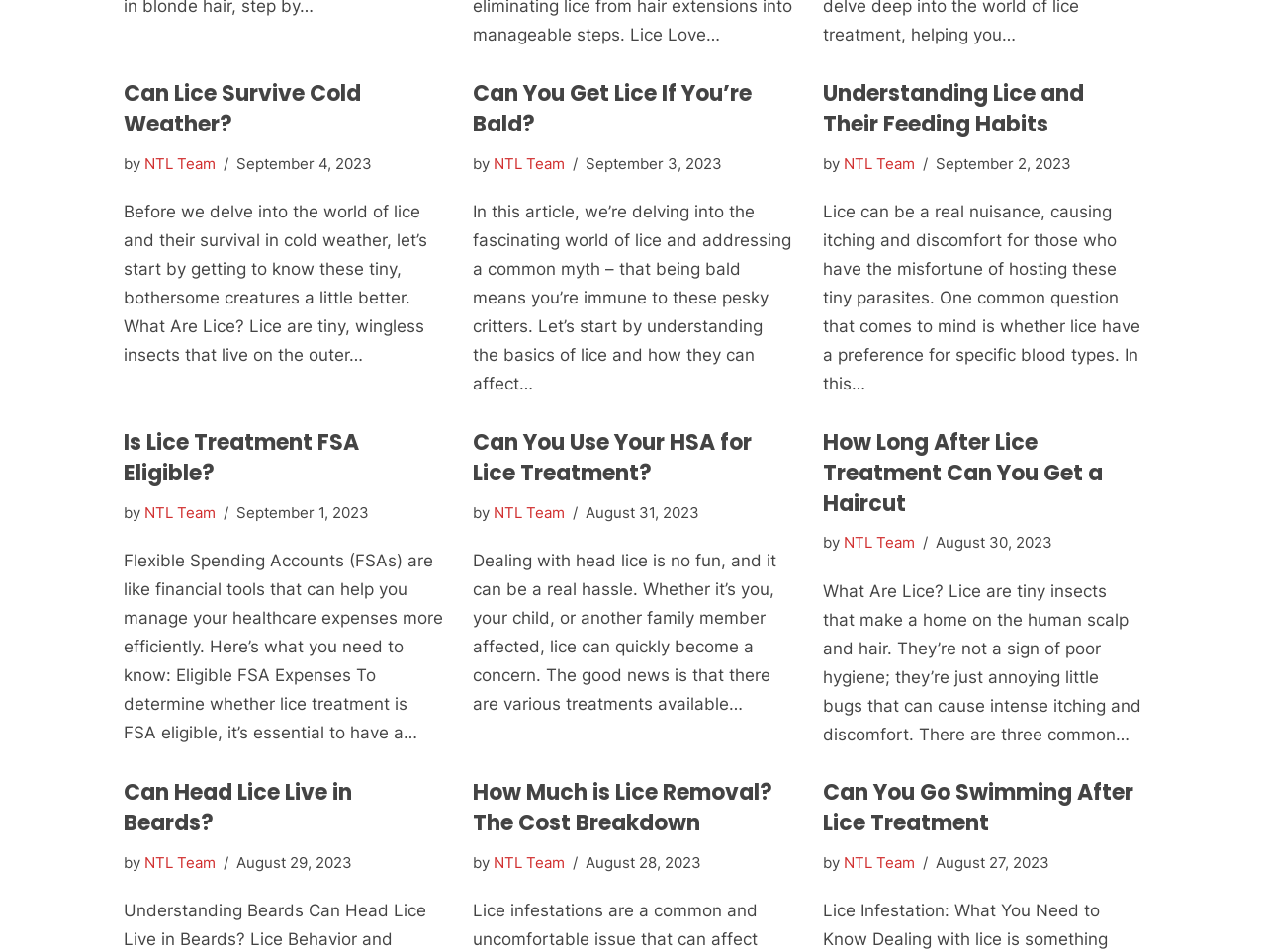Who is the author of the articles on this webpage? Please answer the question using a single word or phrase based on the image.

NTL Team